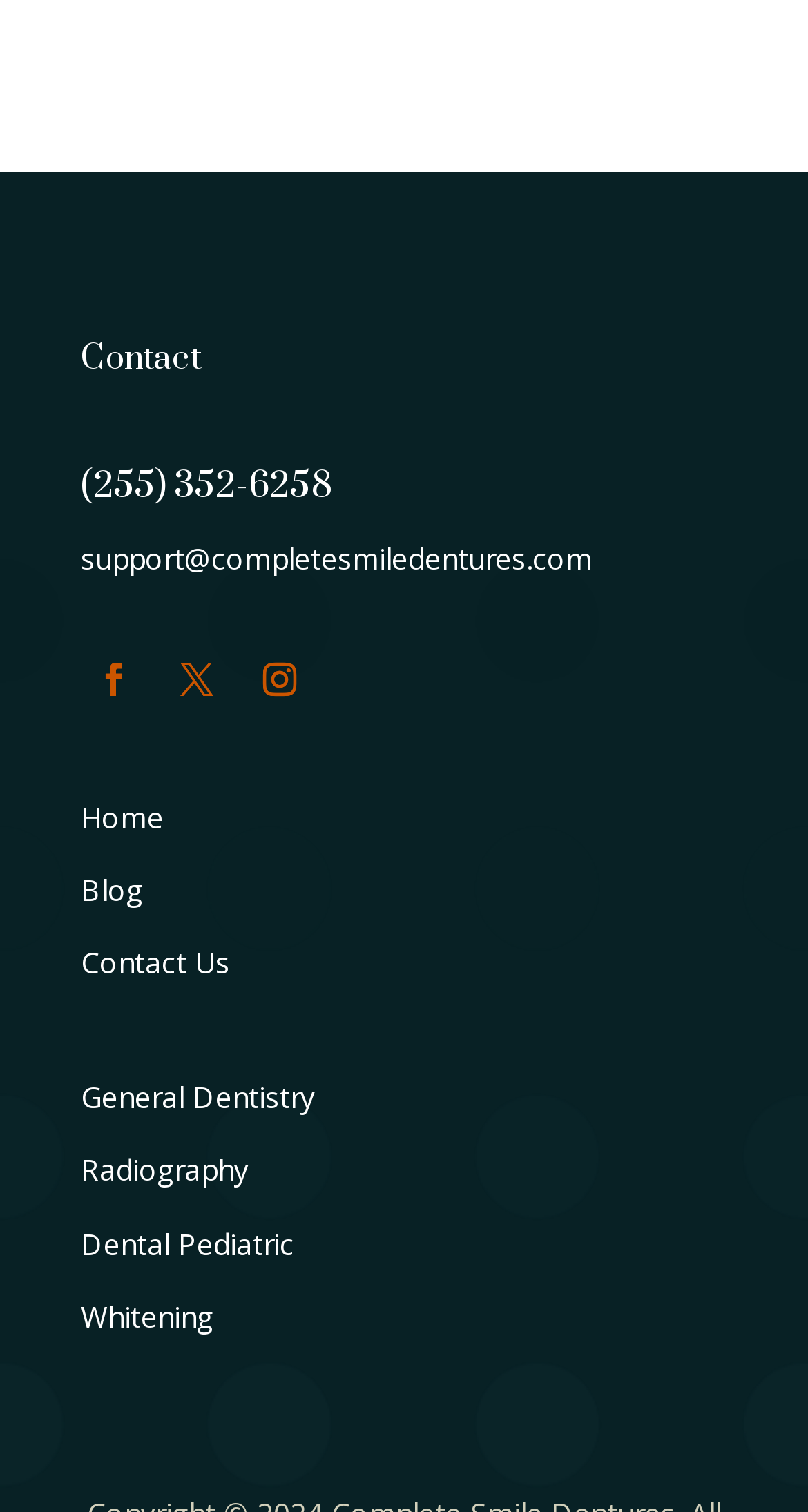Given the element description Home, specify the bounding box coordinates of the corresponding UI element in the format (top-left x, top-left y, bottom-right x, bottom-right y). All values must be between 0 and 1.

[0.1, 0.527, 0.203, 0.553]